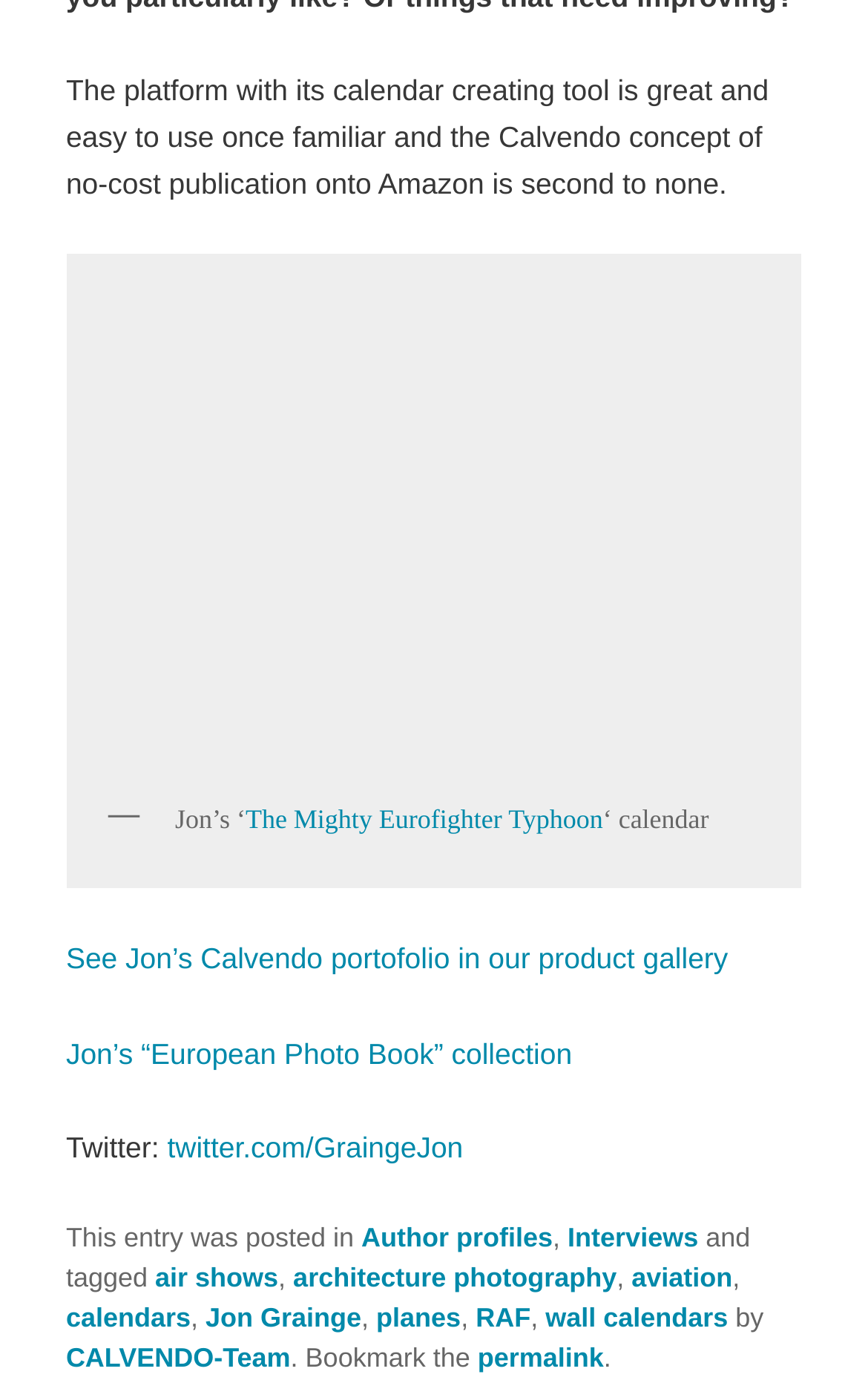Given the description: "The Mighty Eurofighter Typhoon", determine the bounding box coordinates of the UI element. The coordinates should be formatted as four float numbers between 0 and 1, [left, top, right, bottom].

[0.283, 0.581, 0.695, 0.604]